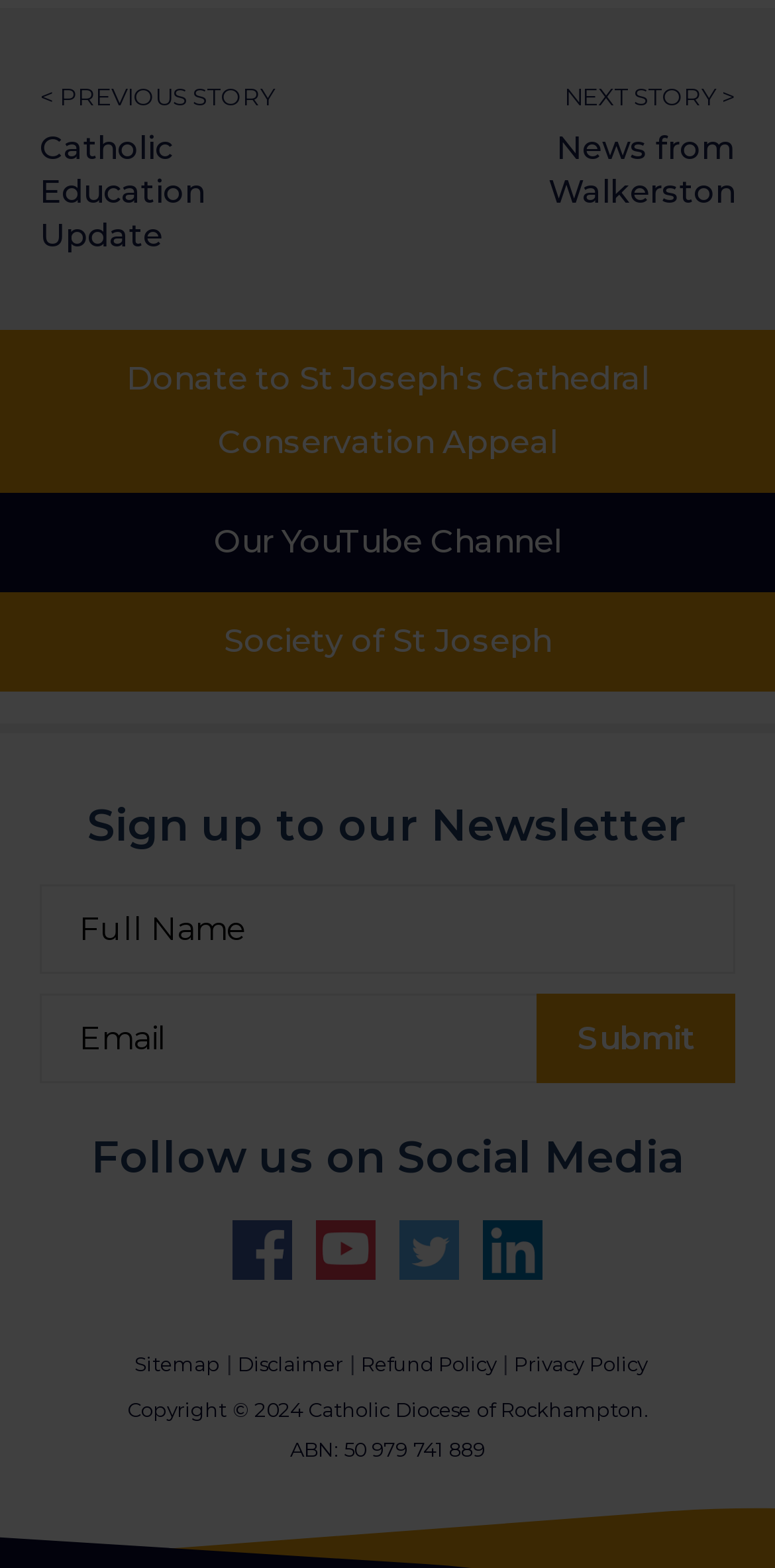How many social media platforms are listed?
Answer with a single word or short phrase according to what you see in the image.

4